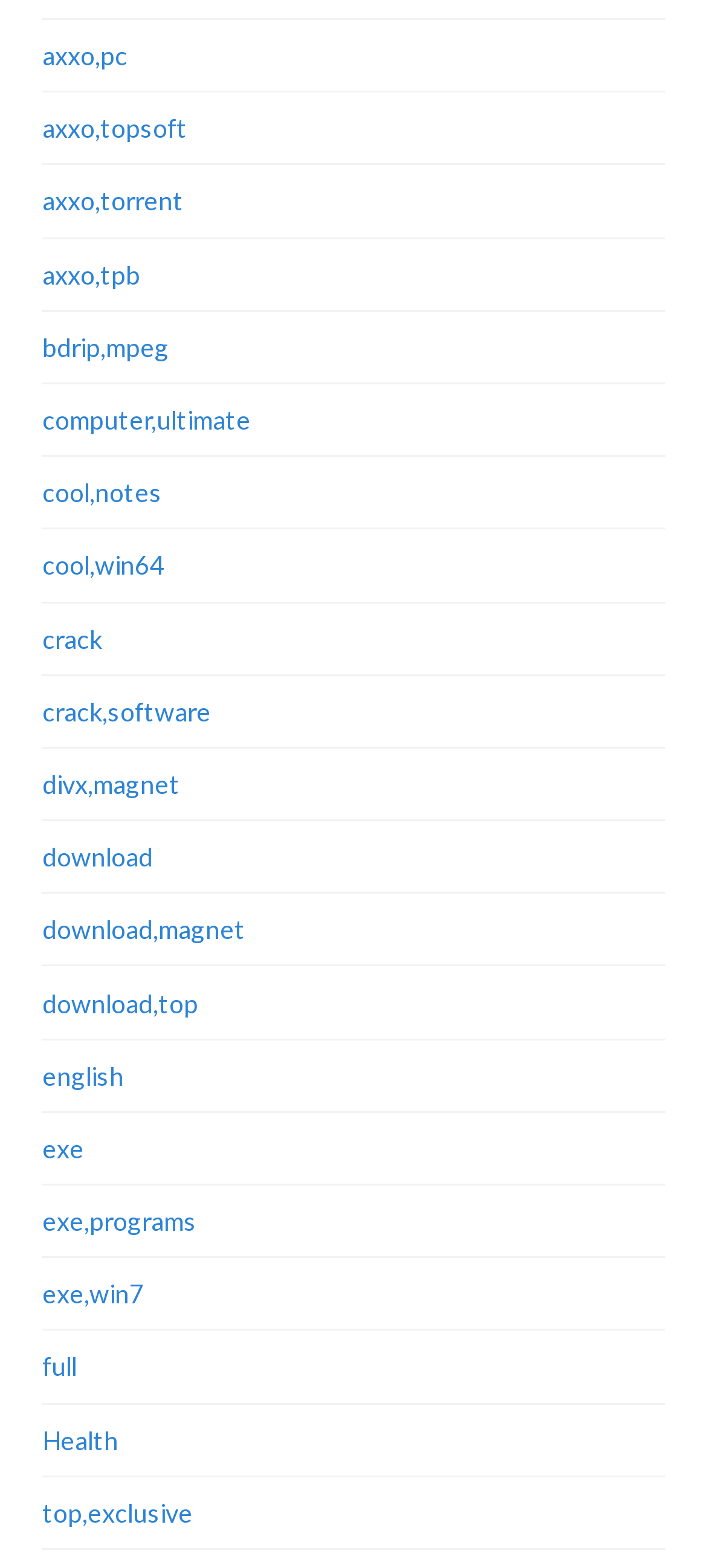What is the common theme among the links?
Answer with a single word or phrase, using the screenshot for reference.

Digital content